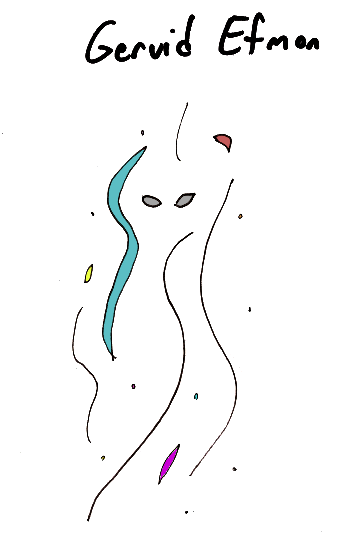Describe the scene depicted in the image with great detail.

This image depicts Gervid Efmon, a character associated with the narrative of magically mutated monstermen serving dark masters. The artistic representation features a ghostly, ethereal figure, characterized by flowing lines and splashes of color that suggest a sense of otherworldliness. The figure is primarily outlined in a flowing style, emphasizing its intangible nature, while hints of color—including teal, pink, and yellow—add depth and a supernatural quality to the portrayal. Above the figure, the name "Gervid Efmon" is stylishly written, anchoring the image in its narrative context as a key character who embodies both loneliness and resilience in a dramatic multiversal conflict. The overall design captures the essence of Gervid as a spy and assassin, shrouded in mystery and imbued with spectral qualities.